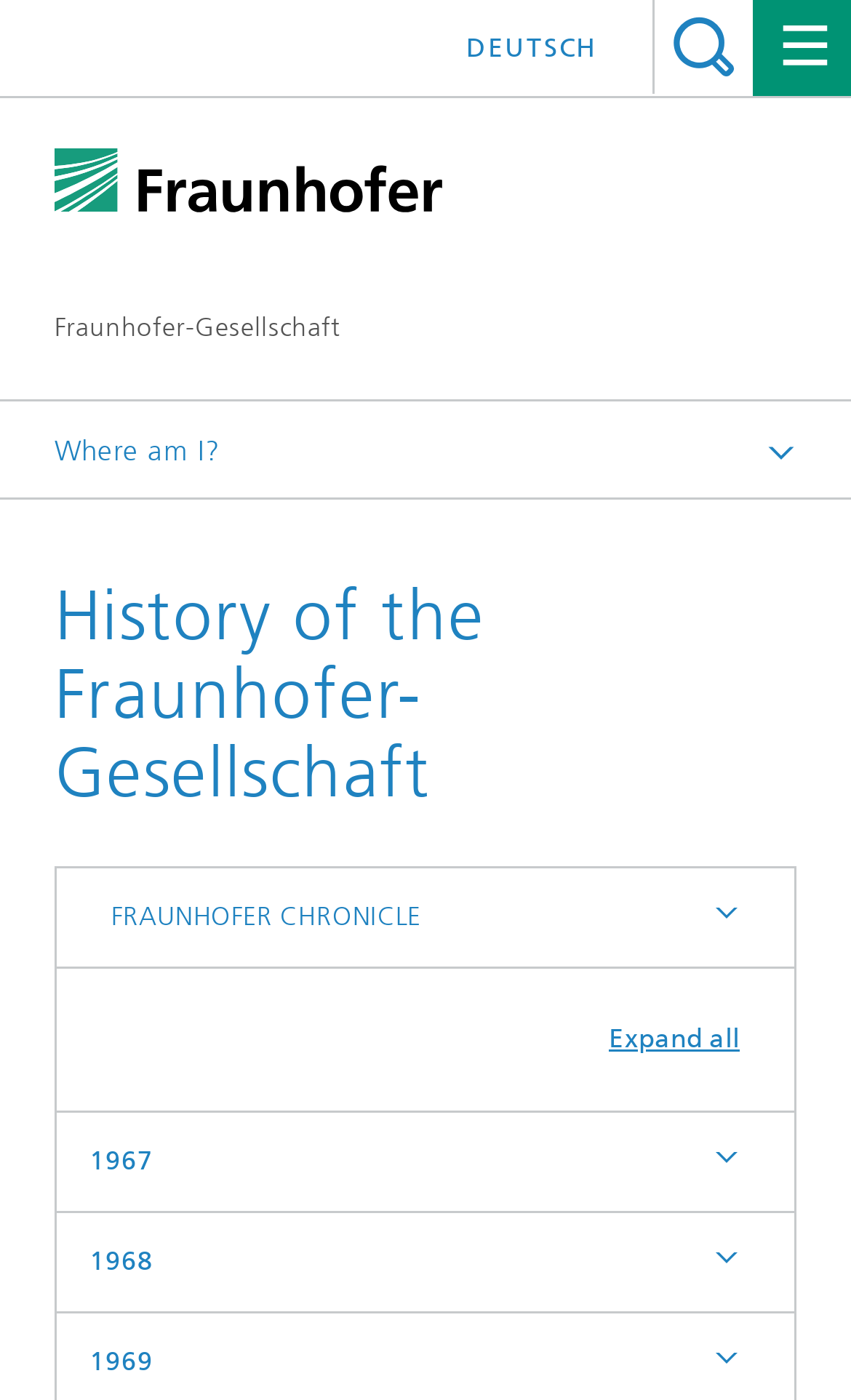Using the information in the image, could you please answer the following question in detail:
What is the purpose of the 'SEARCH' button?

The 'SEARCH' button is located at the top right corner of the webpage, and it is likely used to search for content within the website.